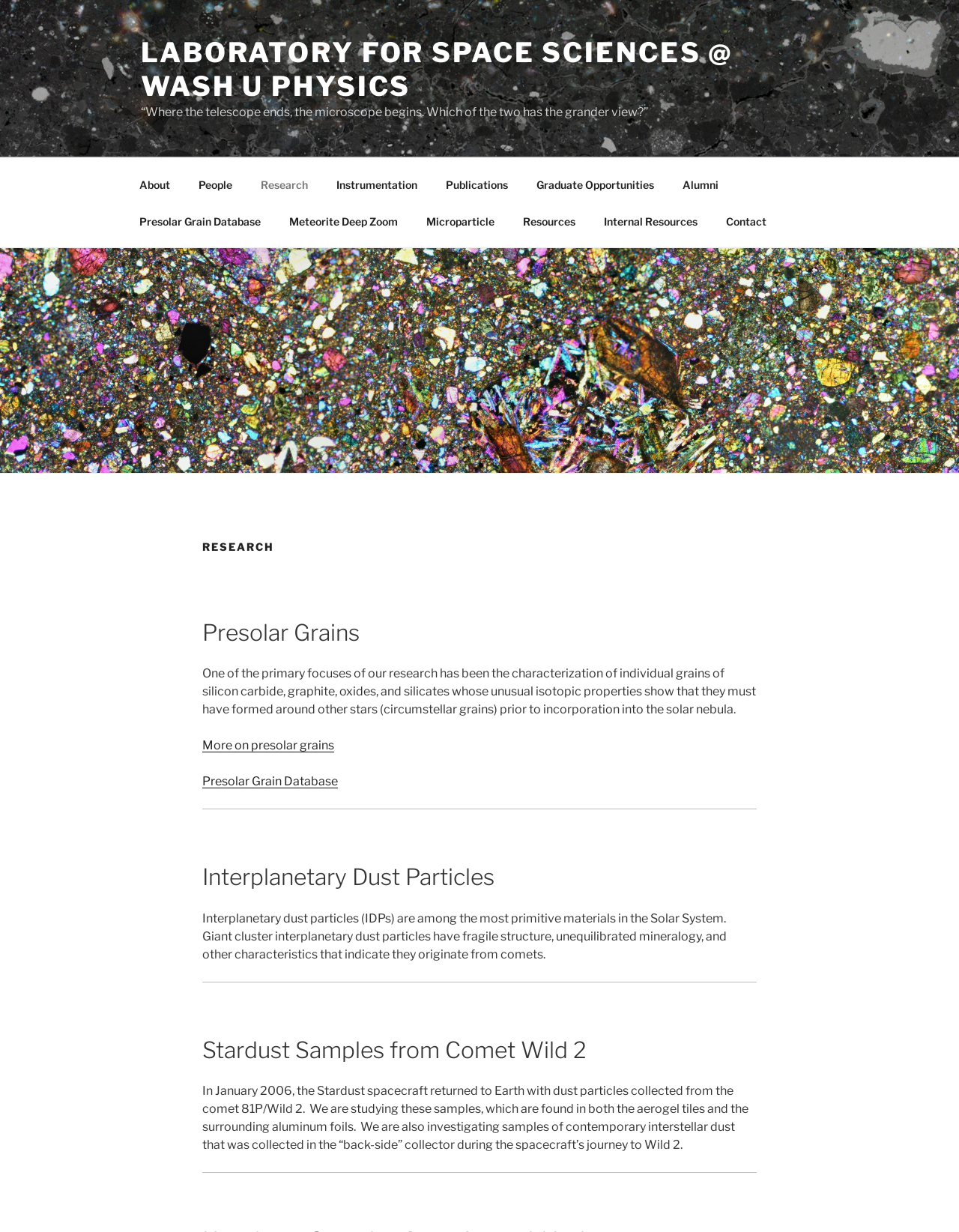Please locate the bounding box coordinates of the element that should be clicked to complete the given instruction: "Access Presolar Grain Database".

[0.211, 0.628, 0.352, 0.64]